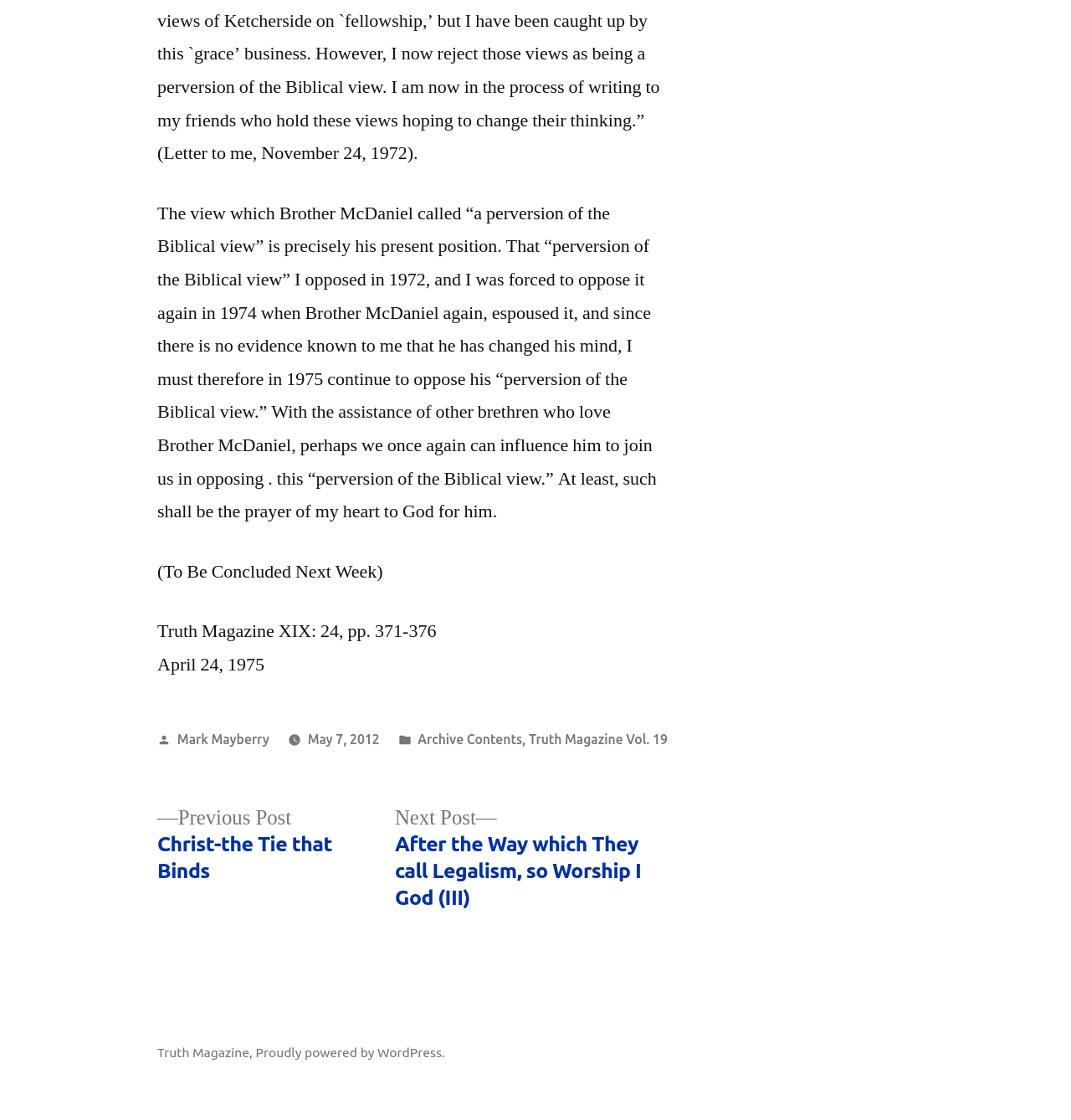Based on what you see in the screenshot, provide a thorough answer to this question: What is the volume number of the magazine?

I found the volume number of the magazine by looking at the link element with the text 'Truth Magazine Vol. 19' which is located in the footer section of the page.